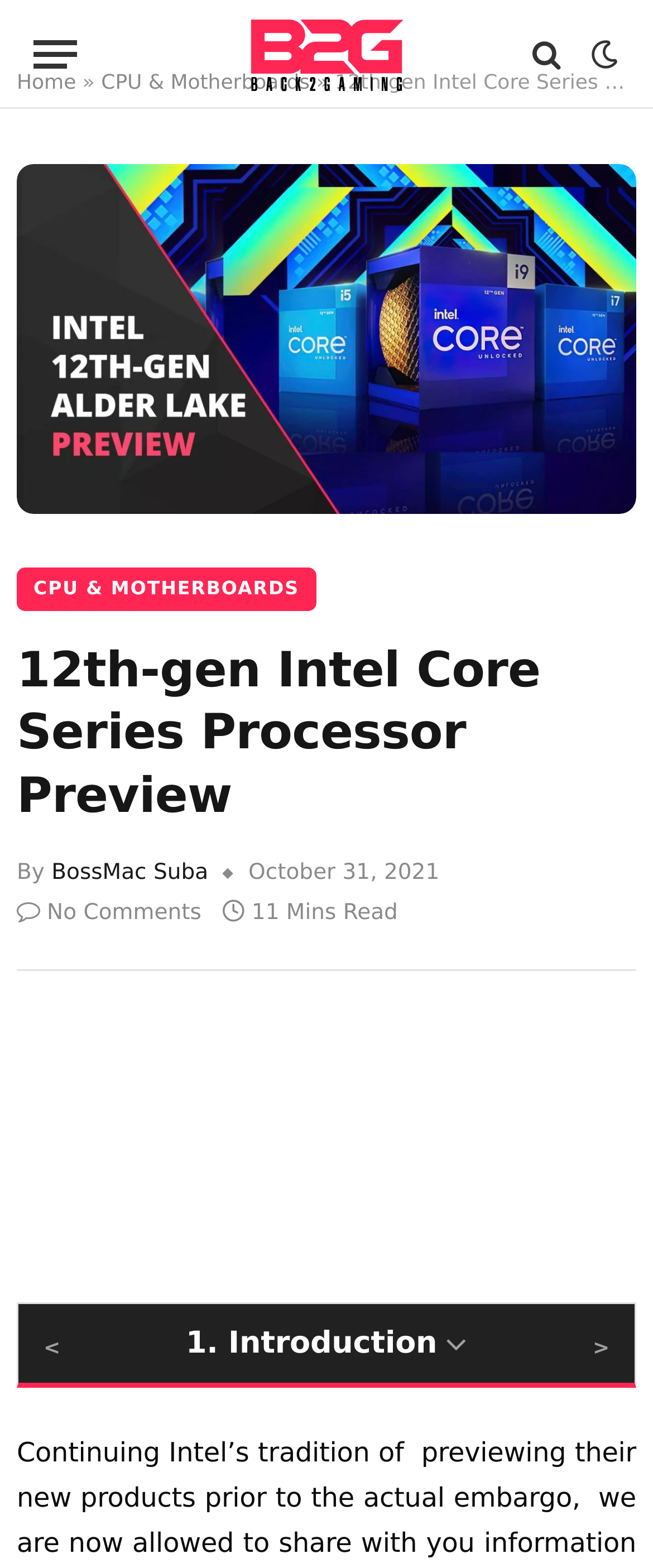What is the author of the article? Using the information from the screenshot, answer with a single word or phrase.

BossMac Suba